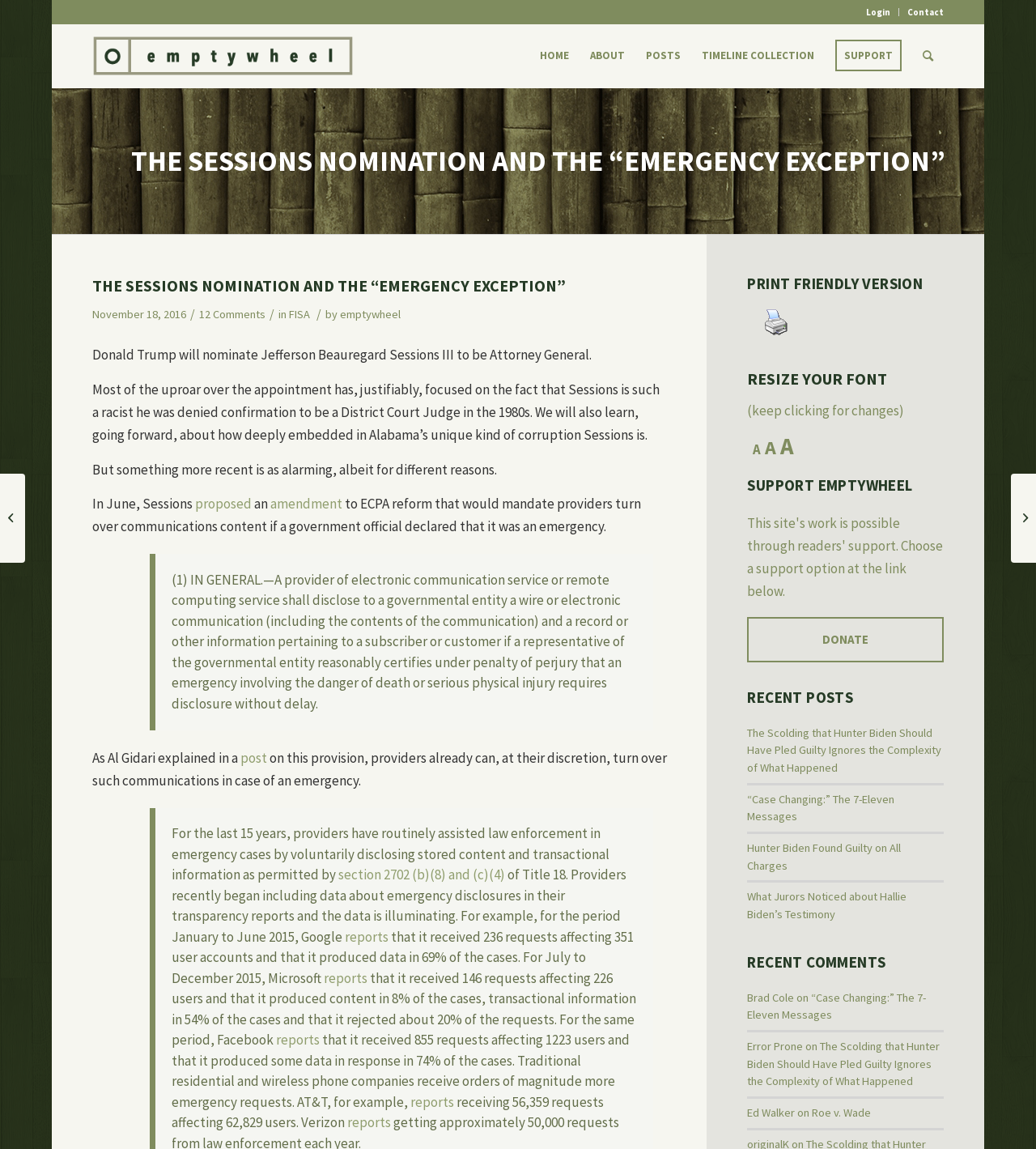Identify the bounding box coordinates of the clickable section necessary to follow the following instruction: "Click on the 'Login' button". The coordinates should be presented as four float numbers from 0 to 1, i.e., [left, top, right, bottom].

[0.828, 0.007, 0.868, 0.014]